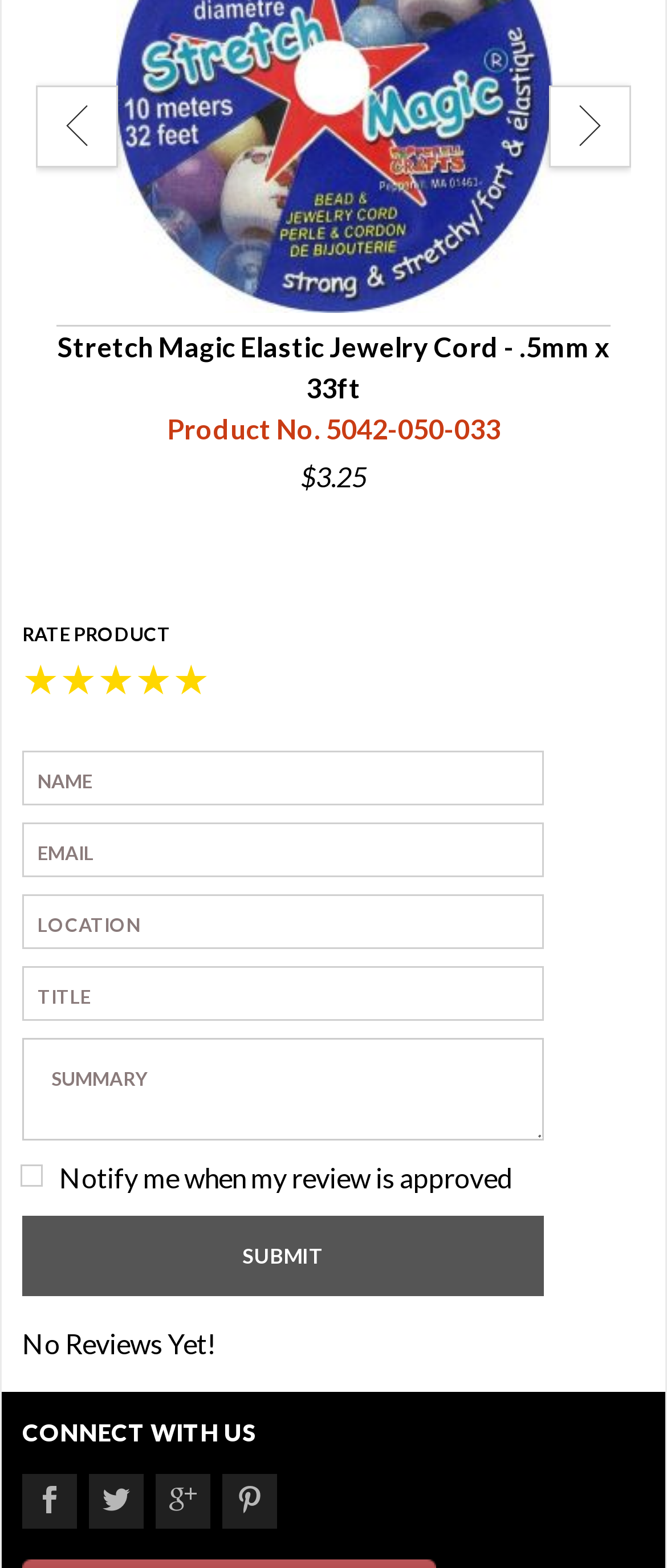Calculate the bounding box coordinates for the UI element based on the following description: "023 8043 8888". Ensure the coordinates are four float numbers between 0 and 1, i.e., [left, top, right, bottom].

None